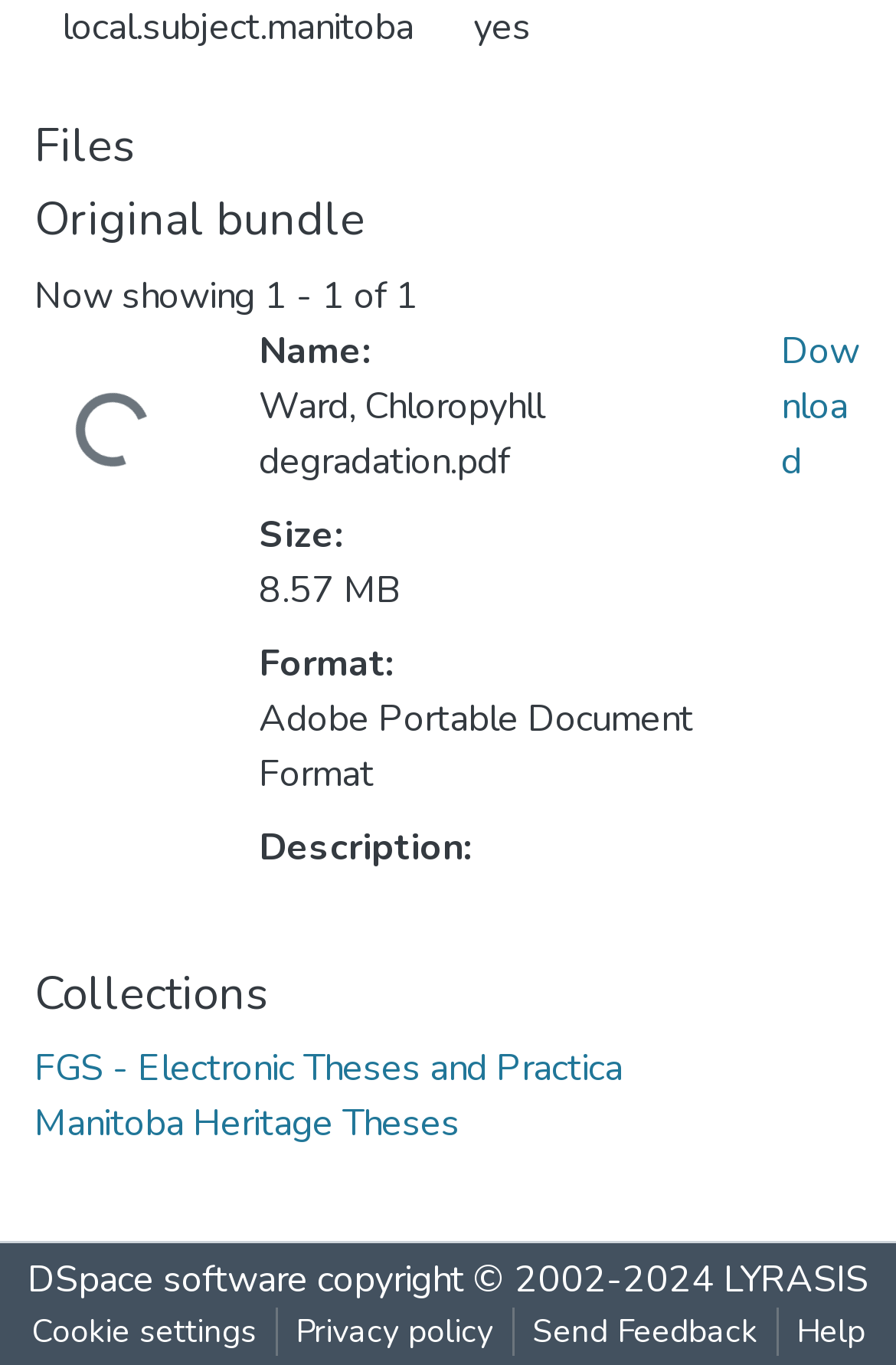Can you find the bounding box coordinates for the element that needs to be clicked to execute this instruction: "Get help"? The coordinates should be given as four float numbers between 0 and 1, i.e., [left, top, right, bottom].

[0.868, 0.958, 0.986, 0.994]